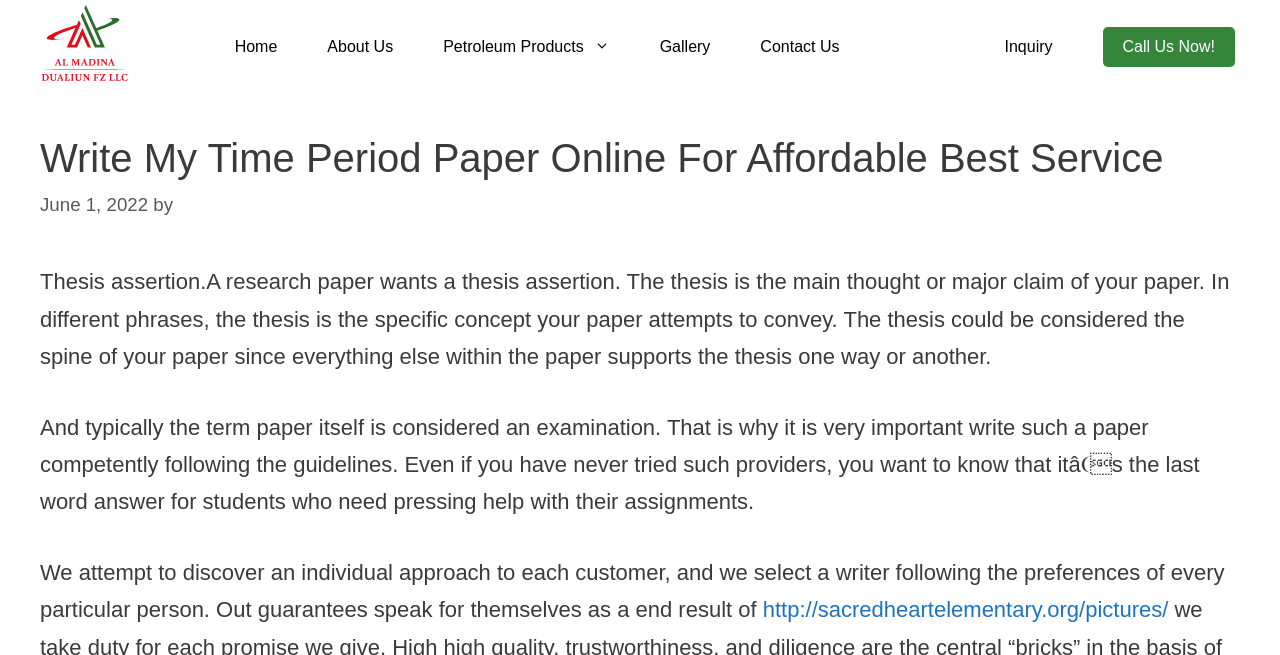Identify the text that serves as the heading for the webpage and generate it.

Write My Time Period Paper Online For Affordable Best Service